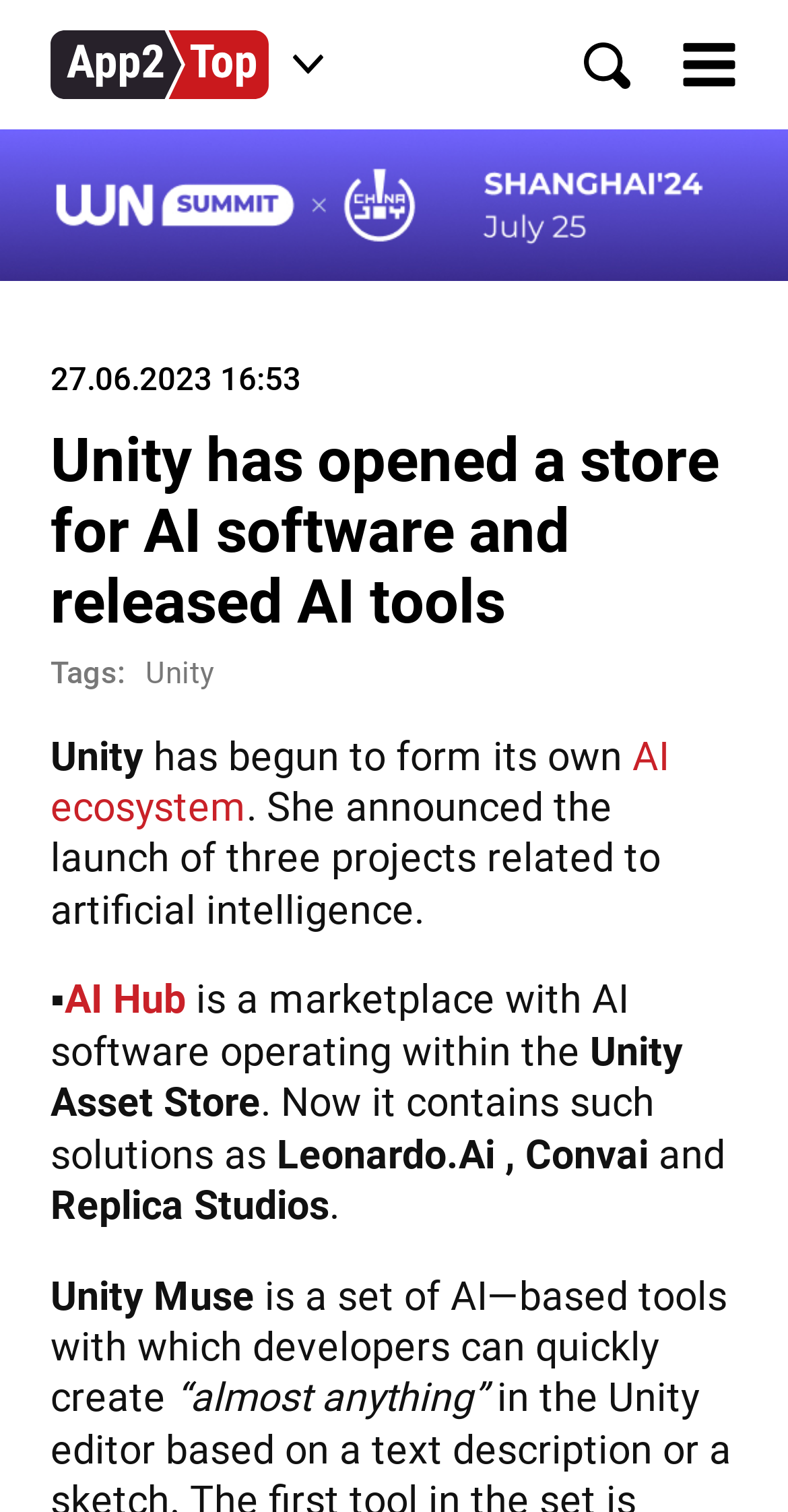Write a detailed summary of the webpage, including text, images, and layout.

The webpage appears to be a news article or blog post about Unity's advancements in artificial intelligence. At the top of the page, there are three buttons: "Home" on the left, an unnamed button in the middle, and a "Search" button on the right. Each button has an accompanying image.

Below the buttons, there is a large banner that spans the entire width of the page, containing an image and a heading with the date "27.06.2023 16:53". 

The main content of the article is divided into sections, with headings and paragraphs of text. The first heading reads "Unity has opened a store for AI software and released AI tools". The article then goes on to describe Unity's AI ecosystem, mentioning that it has begun to form its own AI ecosystem and announcing the launch of three projects related to artificial intelligence.

The text is interspersed with links to related topics, such as "Unity" and "AI ecosystem", as well as "AI Hub" and "Unity Asset Store". There are also mentions of specific AI software solutions, including Leonardo.Ai, Convai, and Replica Studios.

Further down the page, there is a section describing Unity Muse, a set of AI-based tools that allow developers to quickly create a wide range of content. The article concludes with a quote, "“almost anything”", which suggests the versatility of these tools.

Throughout the page, there are no prominent images aside from the buttons and the banner at the top. The layout is clean and easy to follow, with clear headings and concise paragraphs of text.